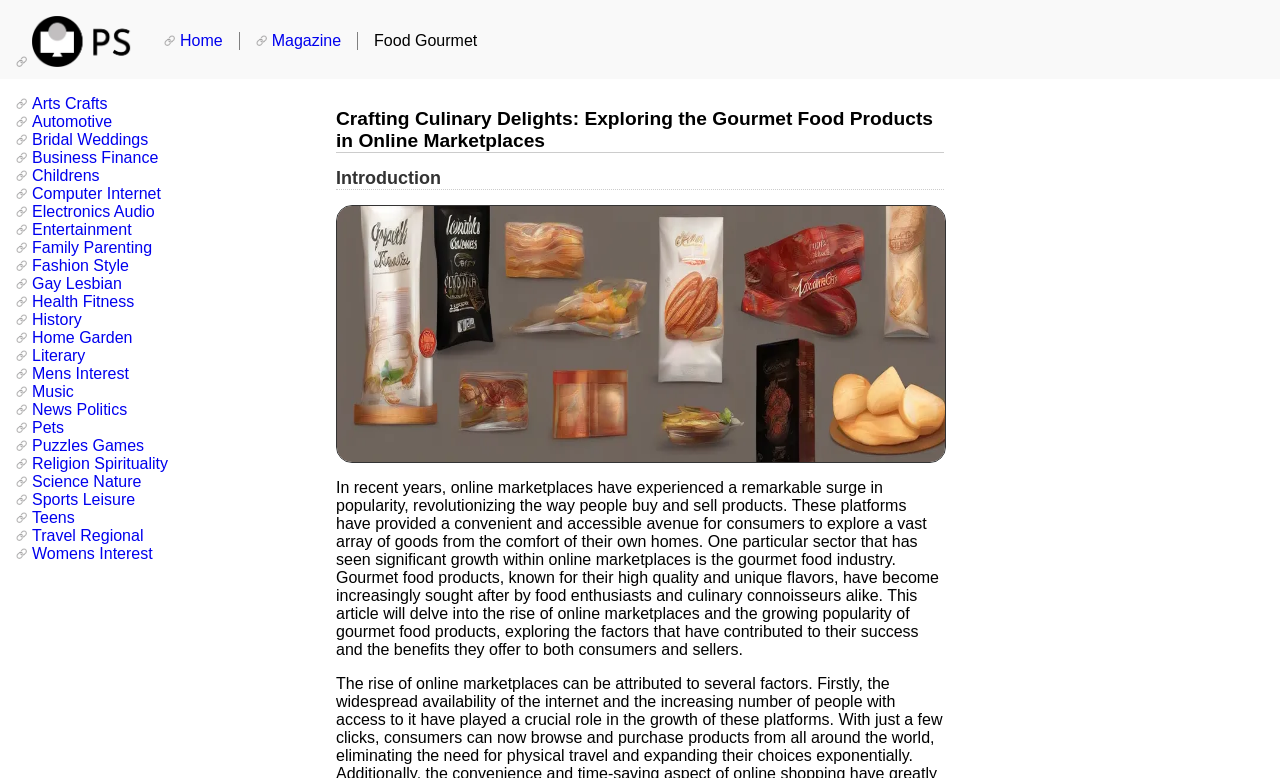Refer to the image and provide an in-depth answer to the question: 
How many categories are listed on the webpage?

By counting the link elements starting from 'Arts Crafts' to 'Womens Interest', I found 25 categories listed on the webpage.